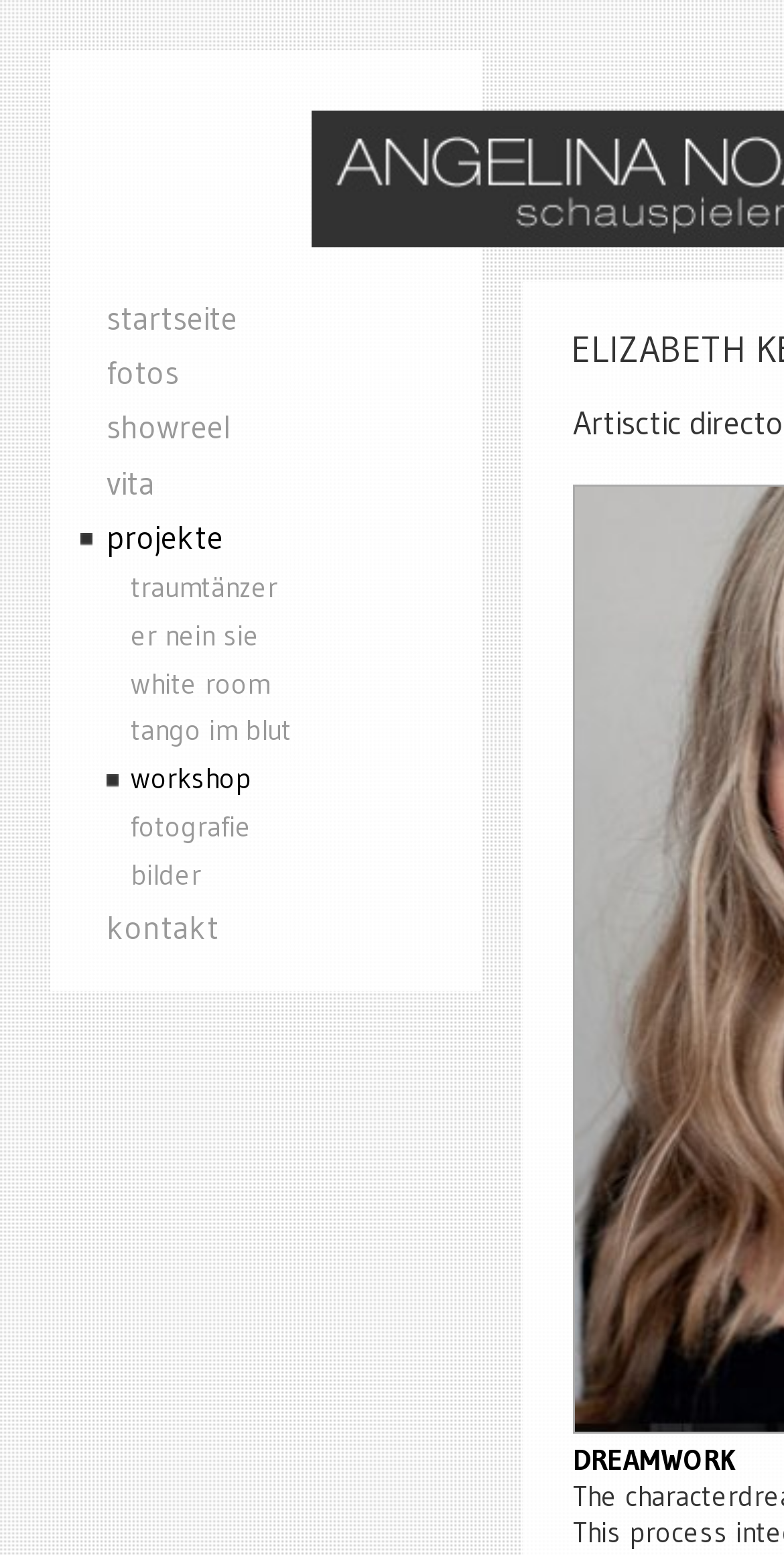Provide a short answer using a single word or phrase for the following question: 
What is the last link in the navigation menu?

kontakt